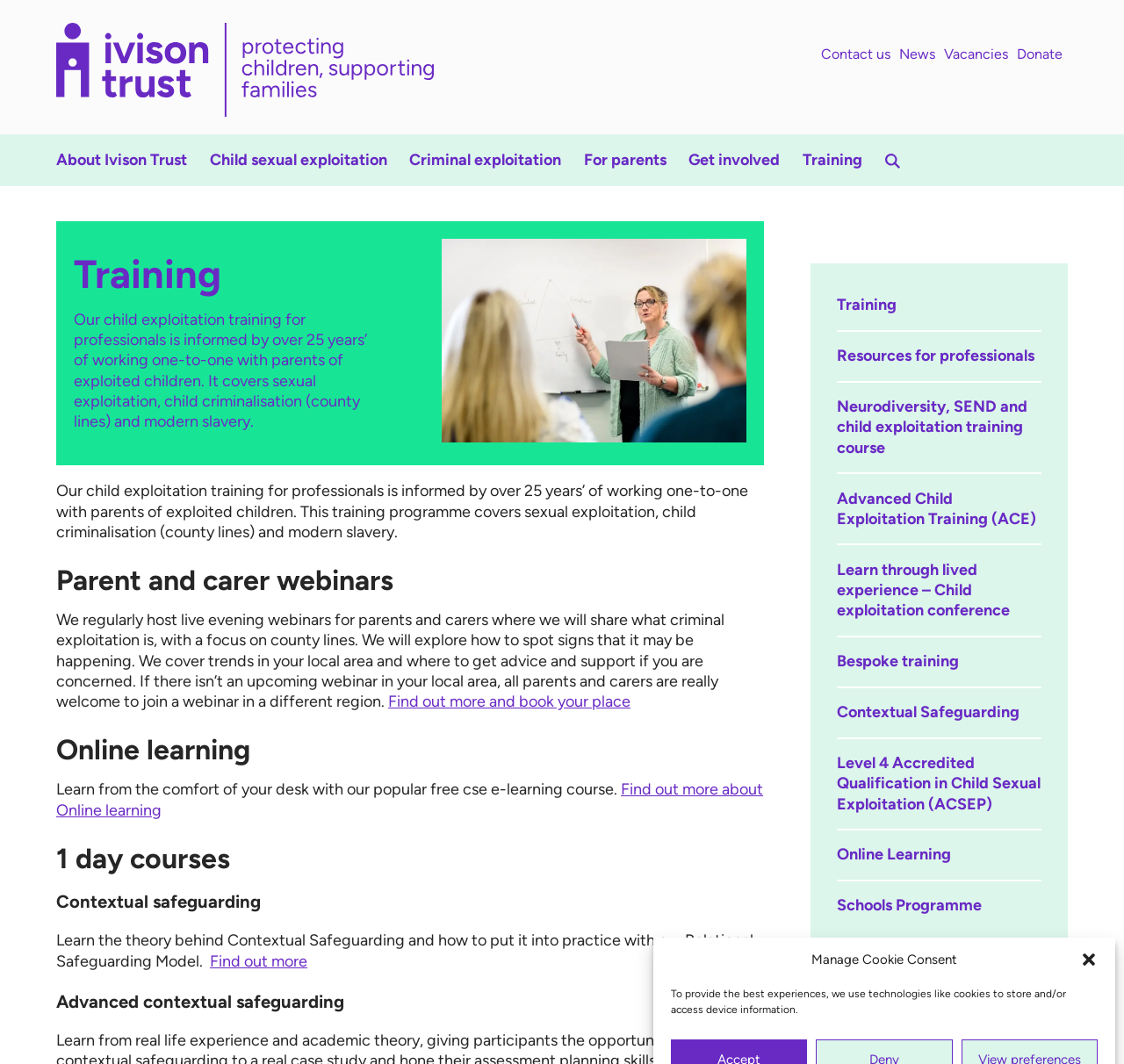Could you provide the bounding box coordinates for the portion of the screen to click to complete this instruction: "Contact us"?

[0.73, 0.038, 0.792, 0.065]